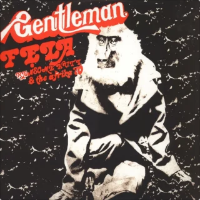Please provide a one-word or short phrase answer to the question:
What is the theme of Fela Kuti's music?

Social commentary